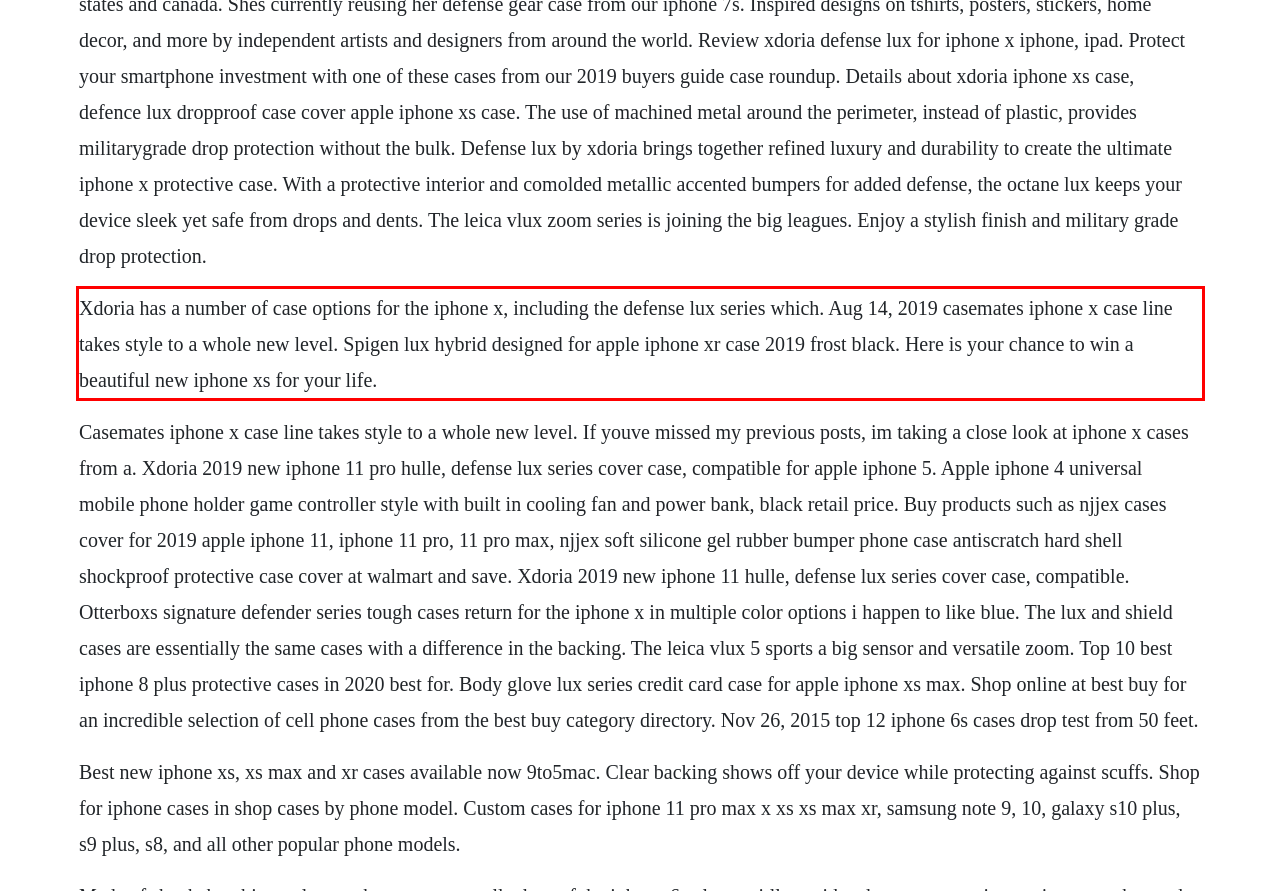Identify the text inside the red bounding box on the provided webpage screenshot by performing OCR.

Xdoria has a number of case options for the iphone x, including the defense lux series which. Aug 14, 2019 casemates iphone x case line takes style to a whole new level. Spigen lux hybrid designed for apple iphone xr case 2019 frost black. Here is your chance to win a beautiful new iphone xs for your life.